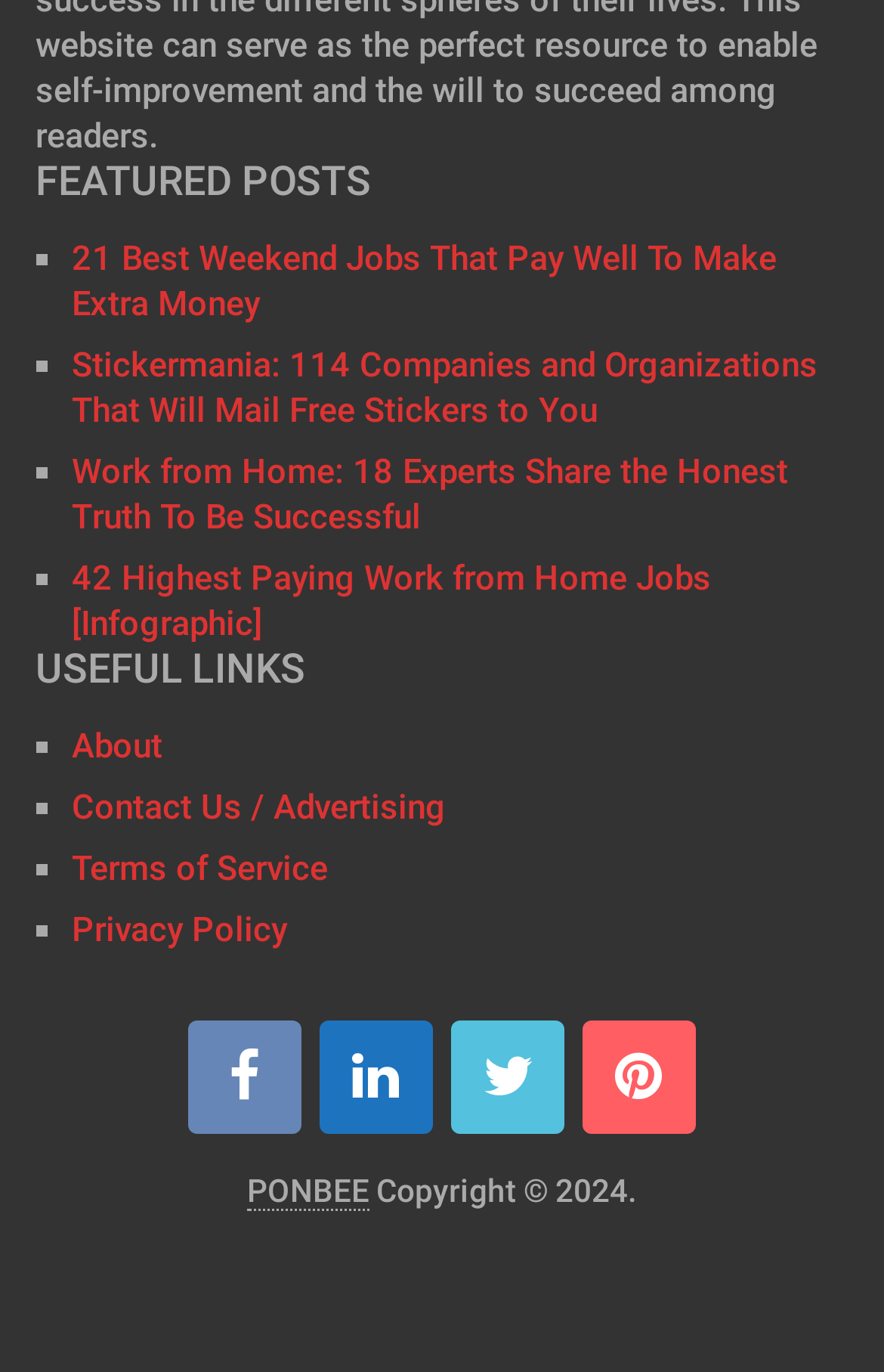Specify the bounding box coordinates of the area to click in order to follow the given instruction: "Visit the About page."

[0.081, 0.528, 0.184, 0.558]